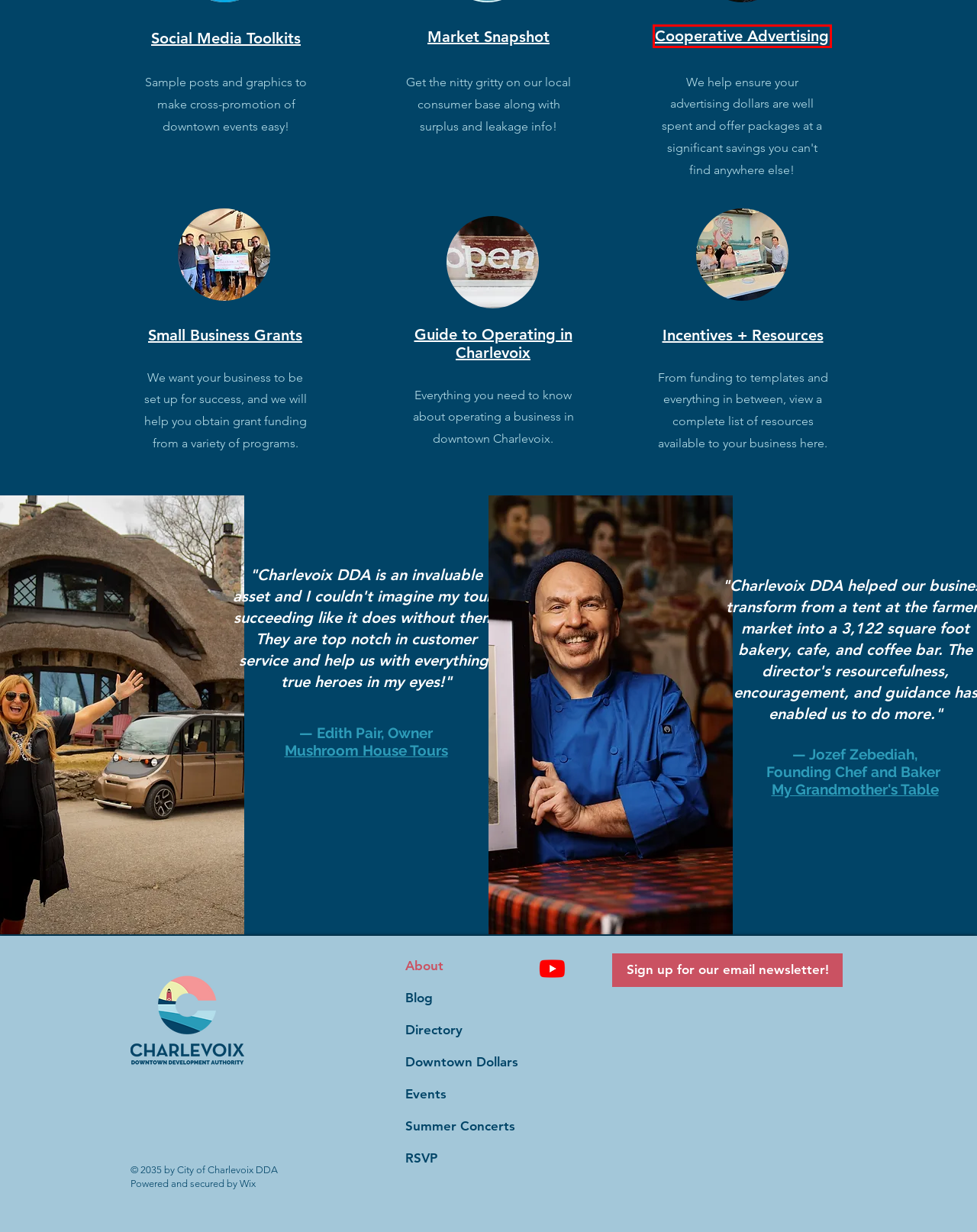You are looking at a webpage screenshot with a red bounding box around an element. Pick the description that best matches the new webpage after interacting with the element in the red bounding box. The possible descriptions are:
A. COOPERATIVE ADVERTISING | Downtown Charlevoix
B. My Grandmother's Table – A Bakery, Café & Coffee Bar​
C. Downtown Charlevoix | RSVP
D. Blog | Downtown Charlevoix
E. Website Builder - Create a Free Website Today | Wix.com
F. About Charlevoix DDA | Charlevoix, MI
G. Signup Form
H. Business Incentives | Charlevoix, MI

A